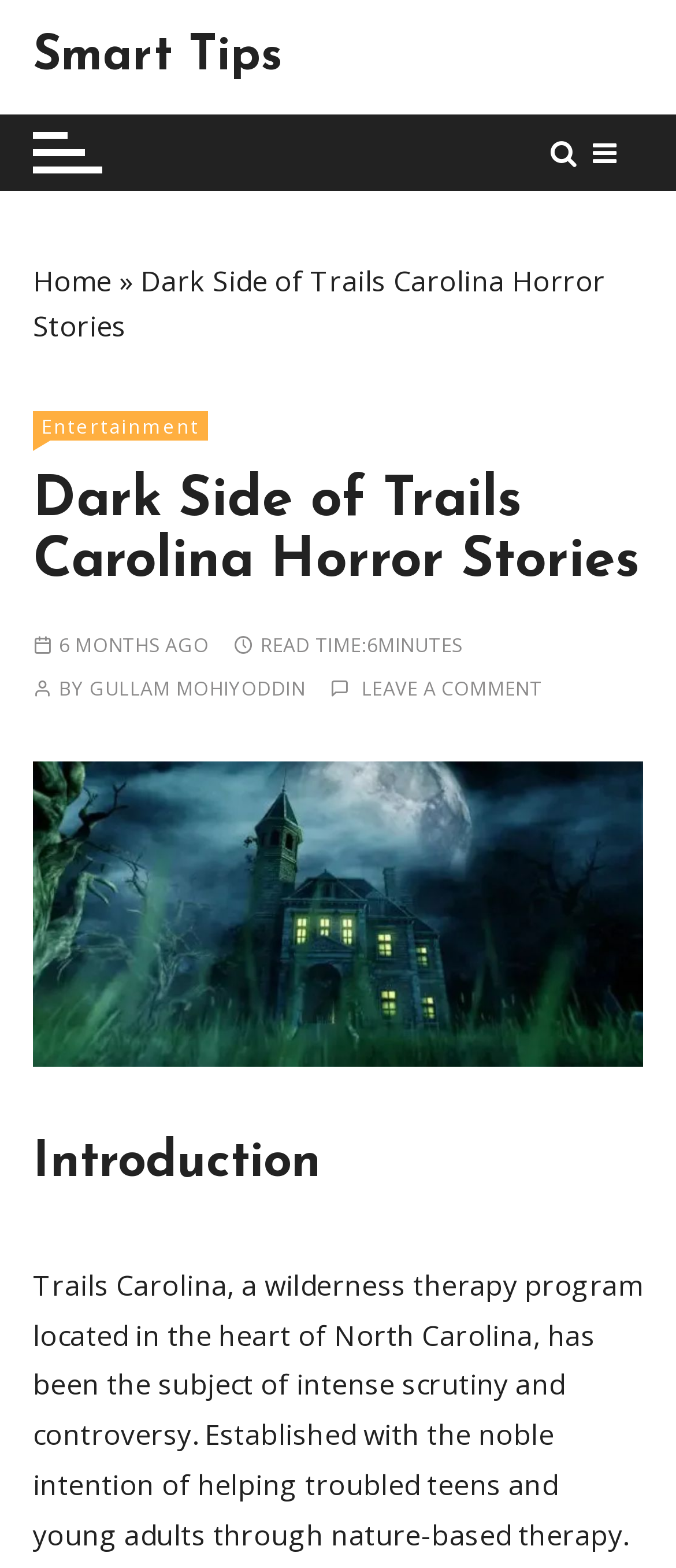Provide the bounding box coordinates, formatted as (top-left x, top-left y, bottom-right x, bottom-right y), with all values being floating point numbers between 0 and 1. Identify the bounding box of the UI element that matches the description: Smart Tips

[0.048, 0.017, 0.419, 0.057]